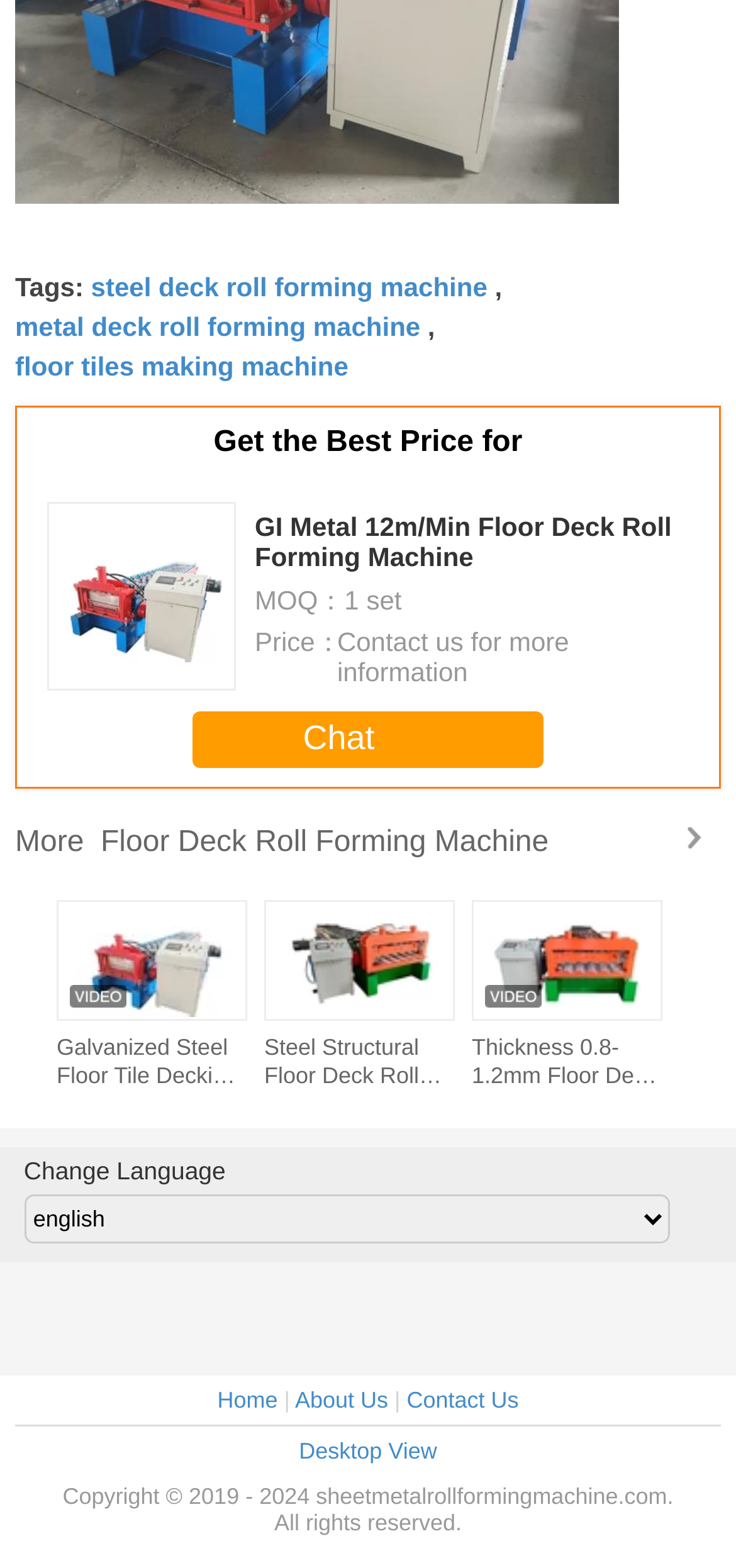Find the bounding box coordinates of the clickable area that will achieve the following instruction: "View more 'Floor Deck Roll Forming Machine' options".

[0.021, 0.509, 0.979, 0.555]